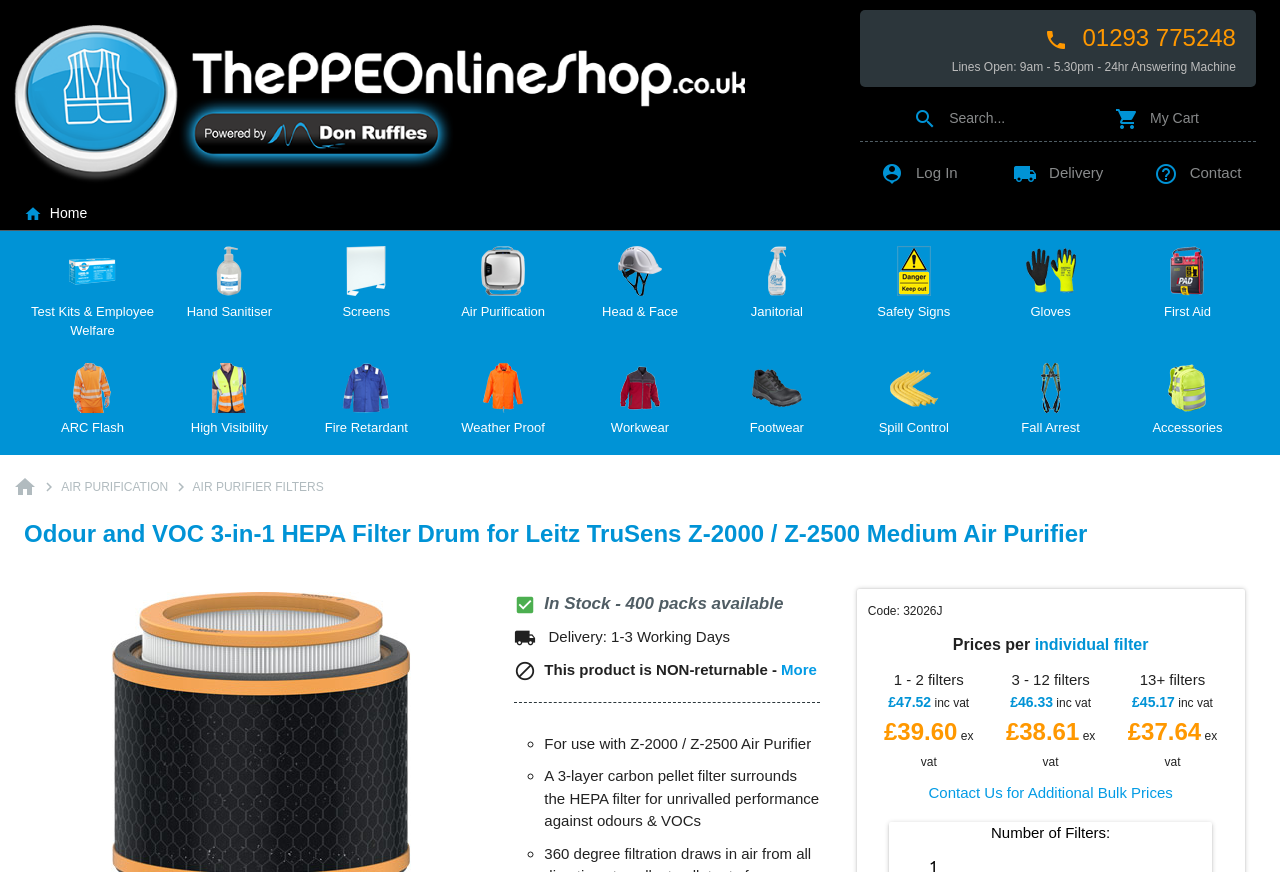Identify the bounding box coordinates for the element you need to click to achieve the following task: "Click on the 'Log In' button". The coordinates must be four float values ranging from 0 to 1, formatted as [left, top, right, bottom].

[0.687, 0.188, 0.748, 0.208]